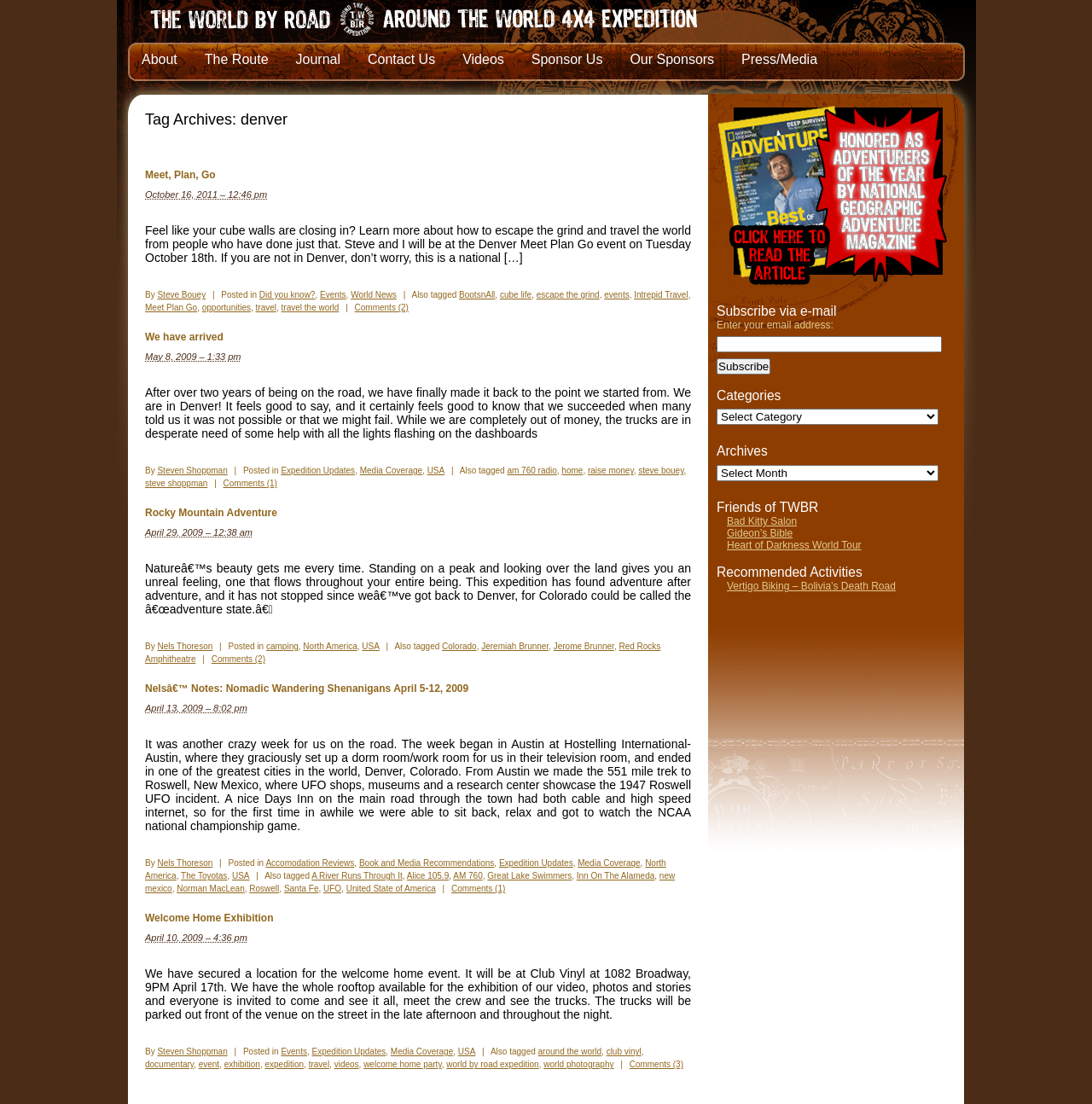What is the topic of the first article?
Kindly offer a detailed explanation using the data available in the image.

The first article is about travel, specifically about escaping the grind and traveling the world, as mentioned in the text.